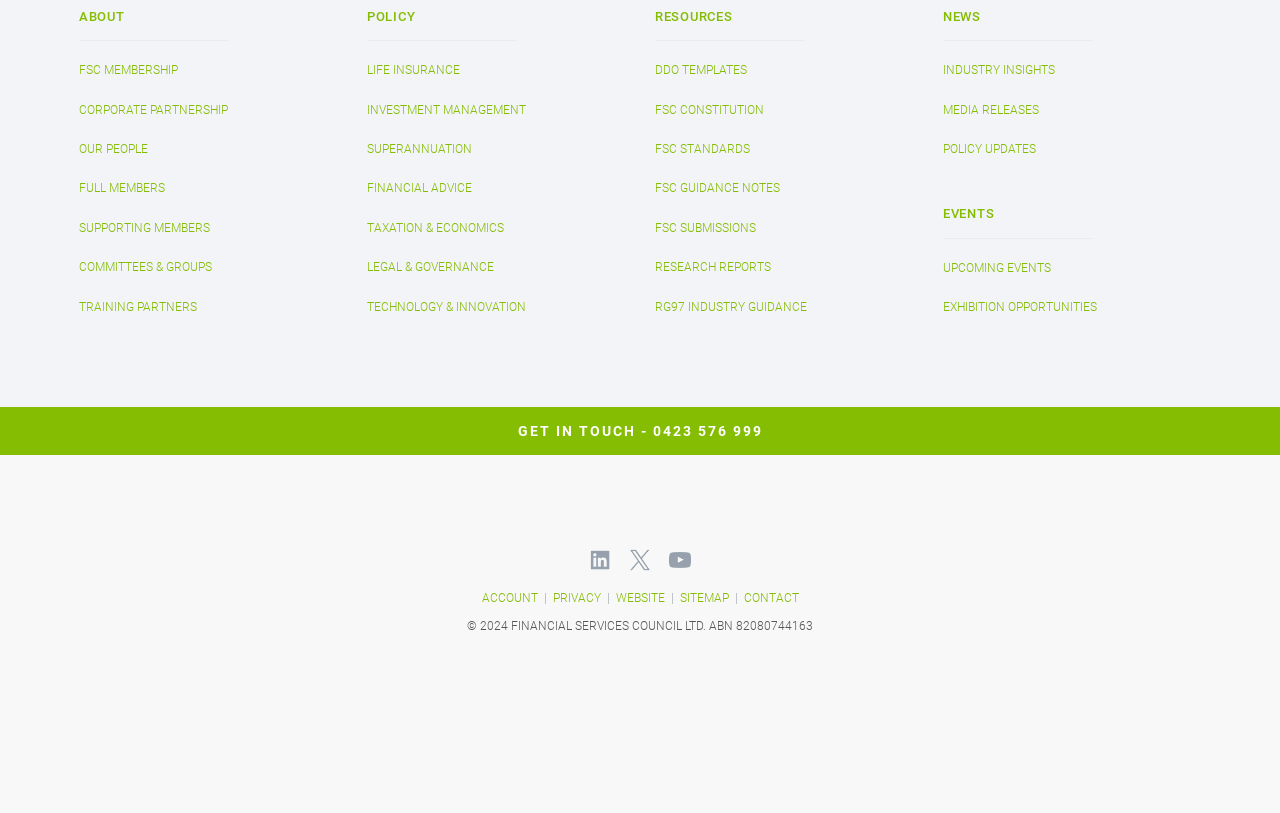From the given element description: "Events", find the bounding box for the UI element. Provide the coordinates as four float numbers between 0 and 1, in the order [left, top, right, bottom].

[0.737, 0.254, 0.777, 0.272]